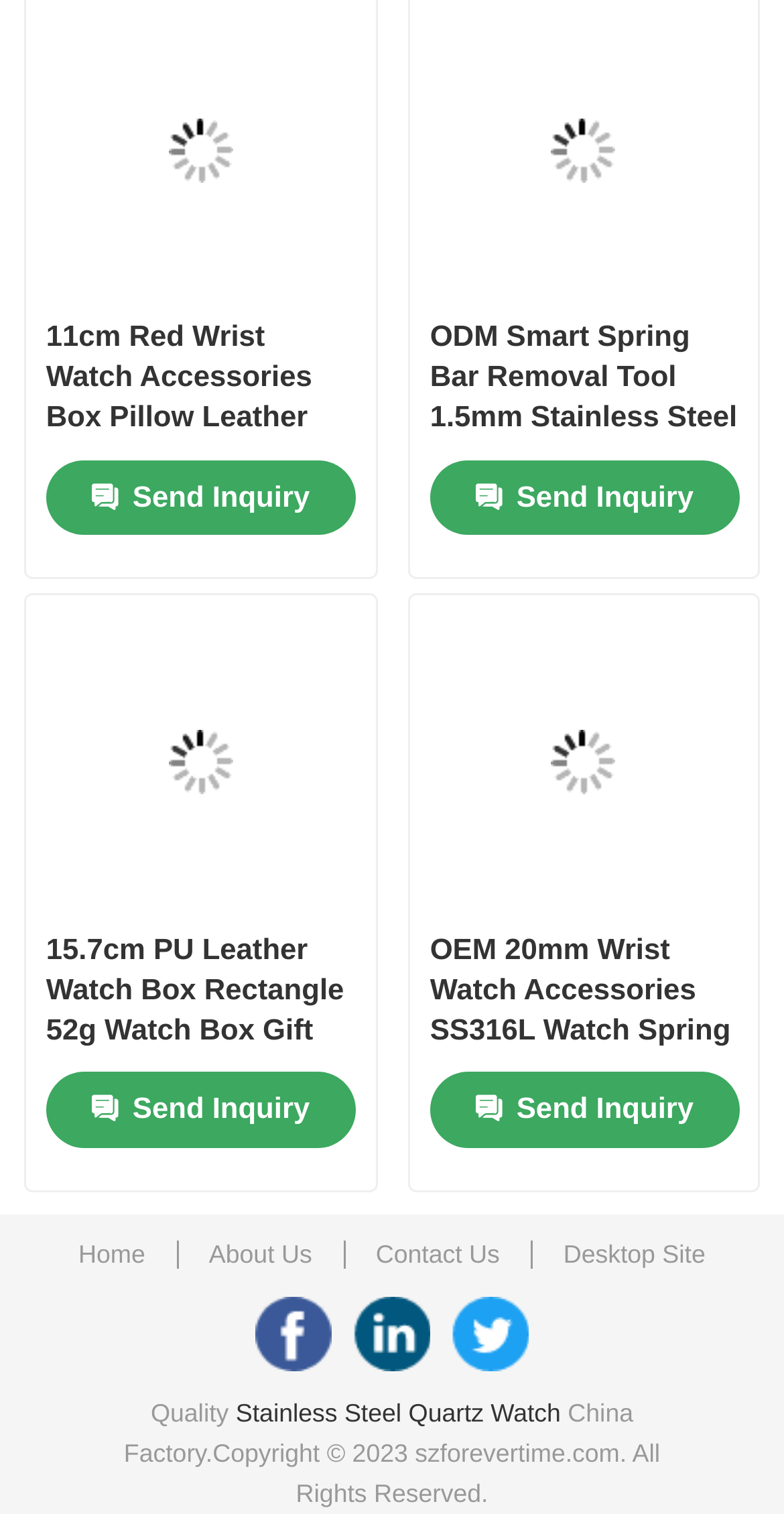Find the bounding box coordinates of the clickable area that will achieve the following instruction: "Click on the 'Home' link".

[0.08, 0.099, 0.92, 0.172]